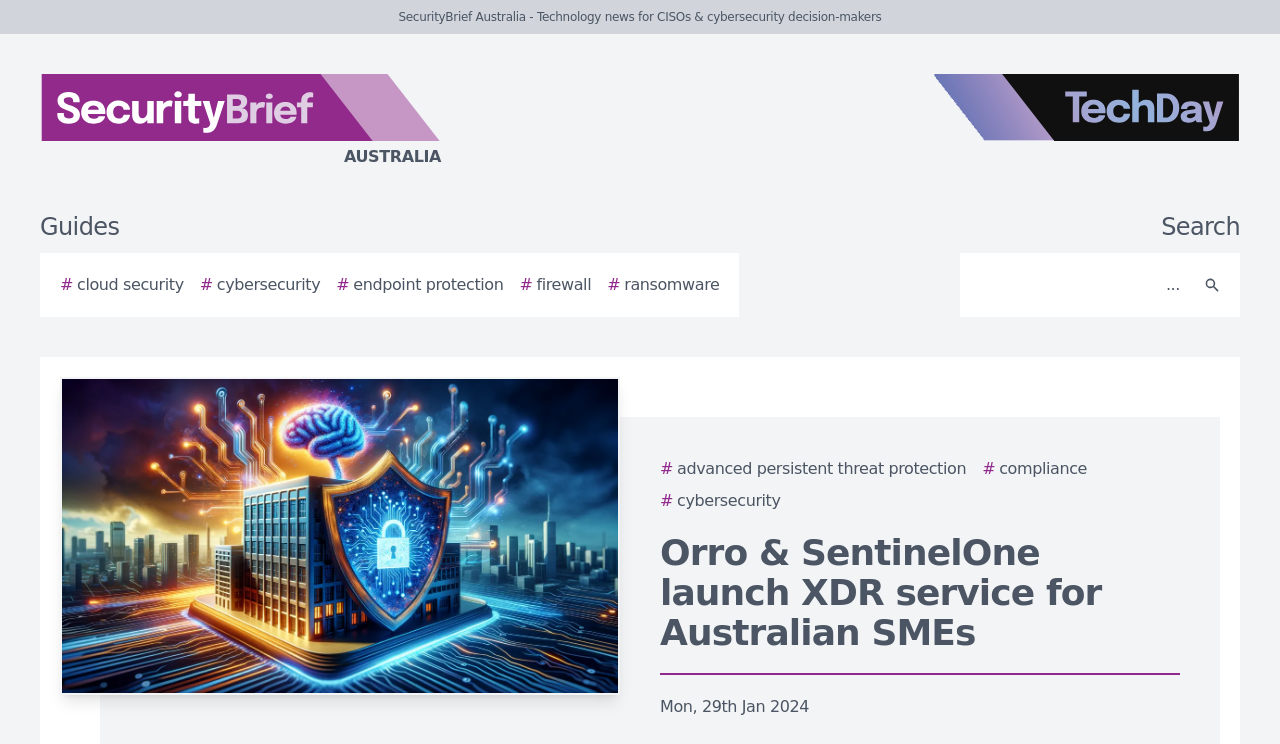Locate the bounding box coordinates of the element to click to perform the following action: 'Click the compliance link'. The coordinates should be given as four float values between 0 and 1, in the form of [left, top, right, bottom].

[0.767, 0.614, 0.849, 0.647]